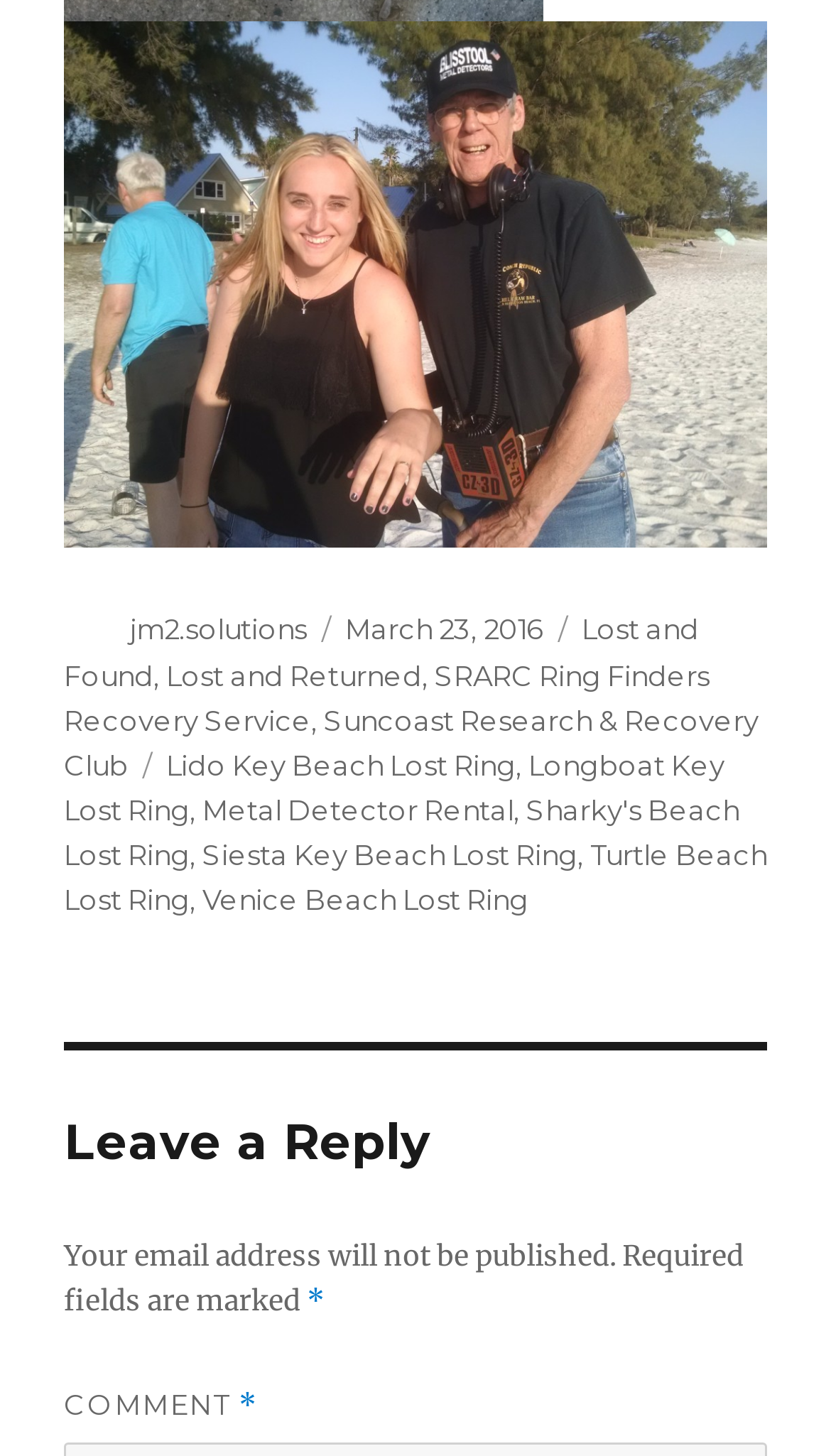What is the purpose of the webpage?
Give a detailed and exhaustive answer to the question.

The purpose of the webpage can be inferred from the content and structure of the webpage, which appears to be a blog post sharing a story about a lost and found item, with details about the location and categories.